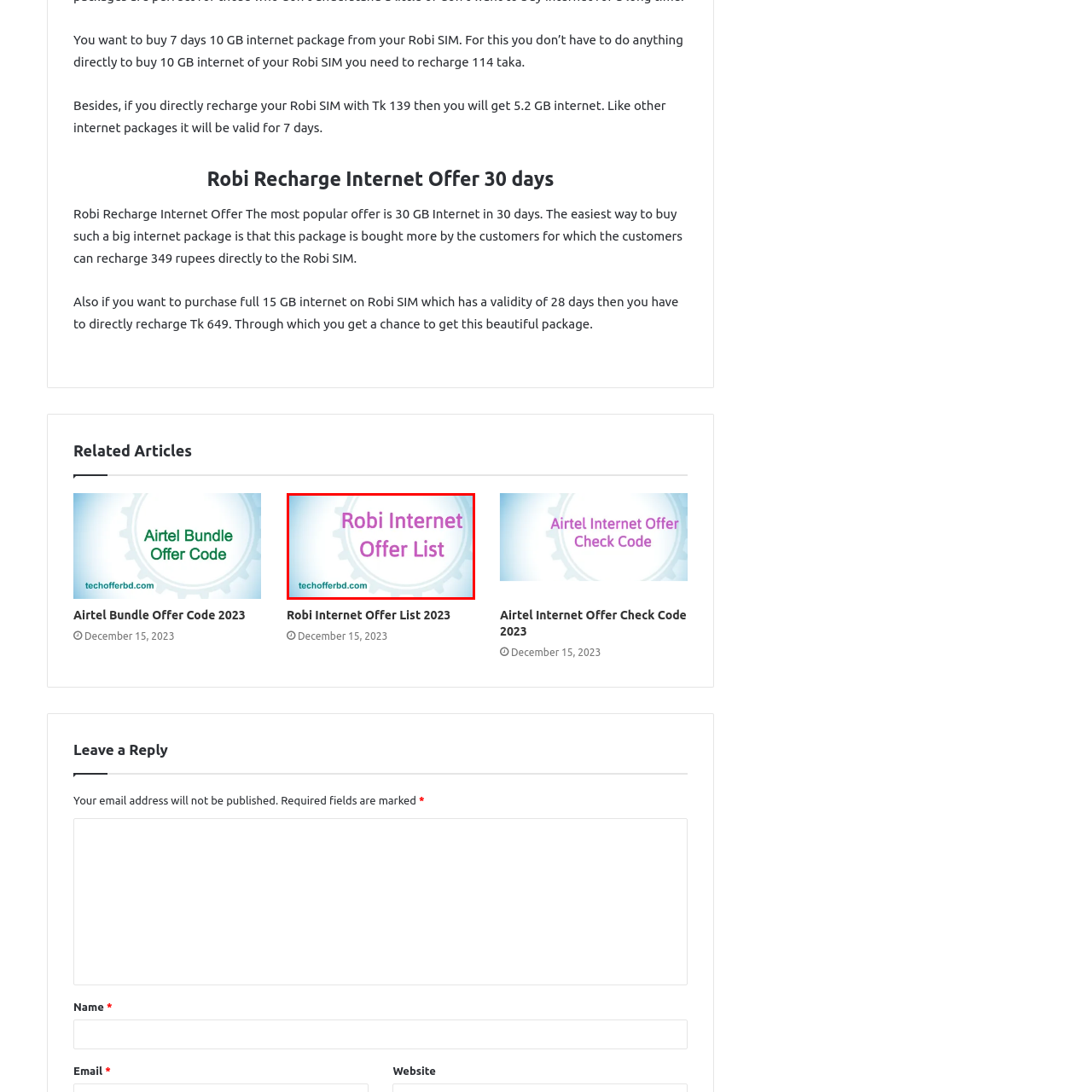Pay attention to the image encircled in red and give a thorough answer to the subsequent question, informed by the visual details in the image:
What is the font color of the title?

The caption describes the title as being in a vibrant pink font, which is prominently centered in the image.